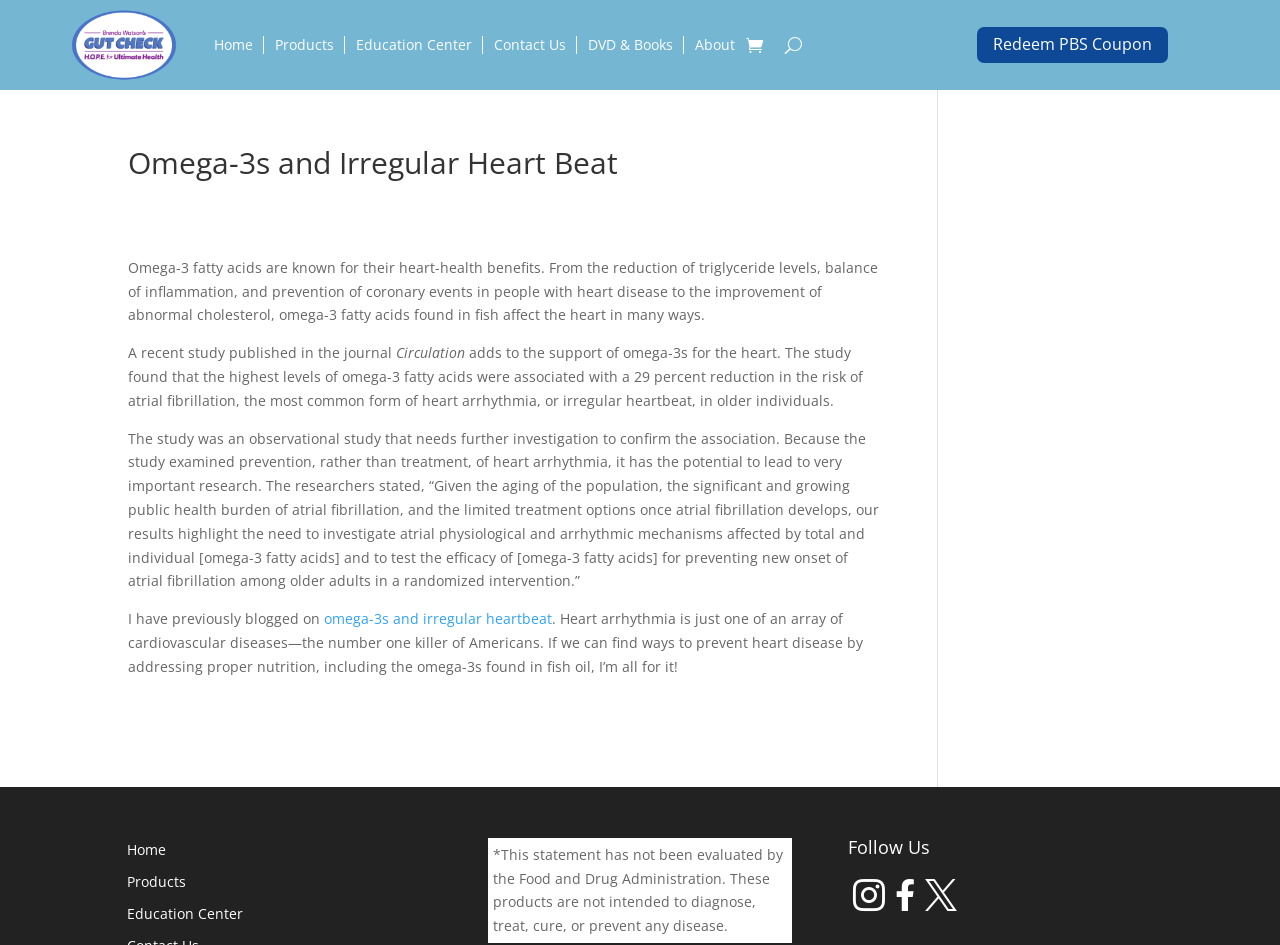What is the purpose of the 'Get Free Book' link?
Please provide a full and detailed response to the question.

The purpose of the 'Get Free Book' link is to allow users to receive a free book, specifically the H.O.P.E. Formula book, which is promoted on the website. This can be inferred from the text surrounding the link, which says 'Click below to receive your FREE HOPE Formula book and more'.